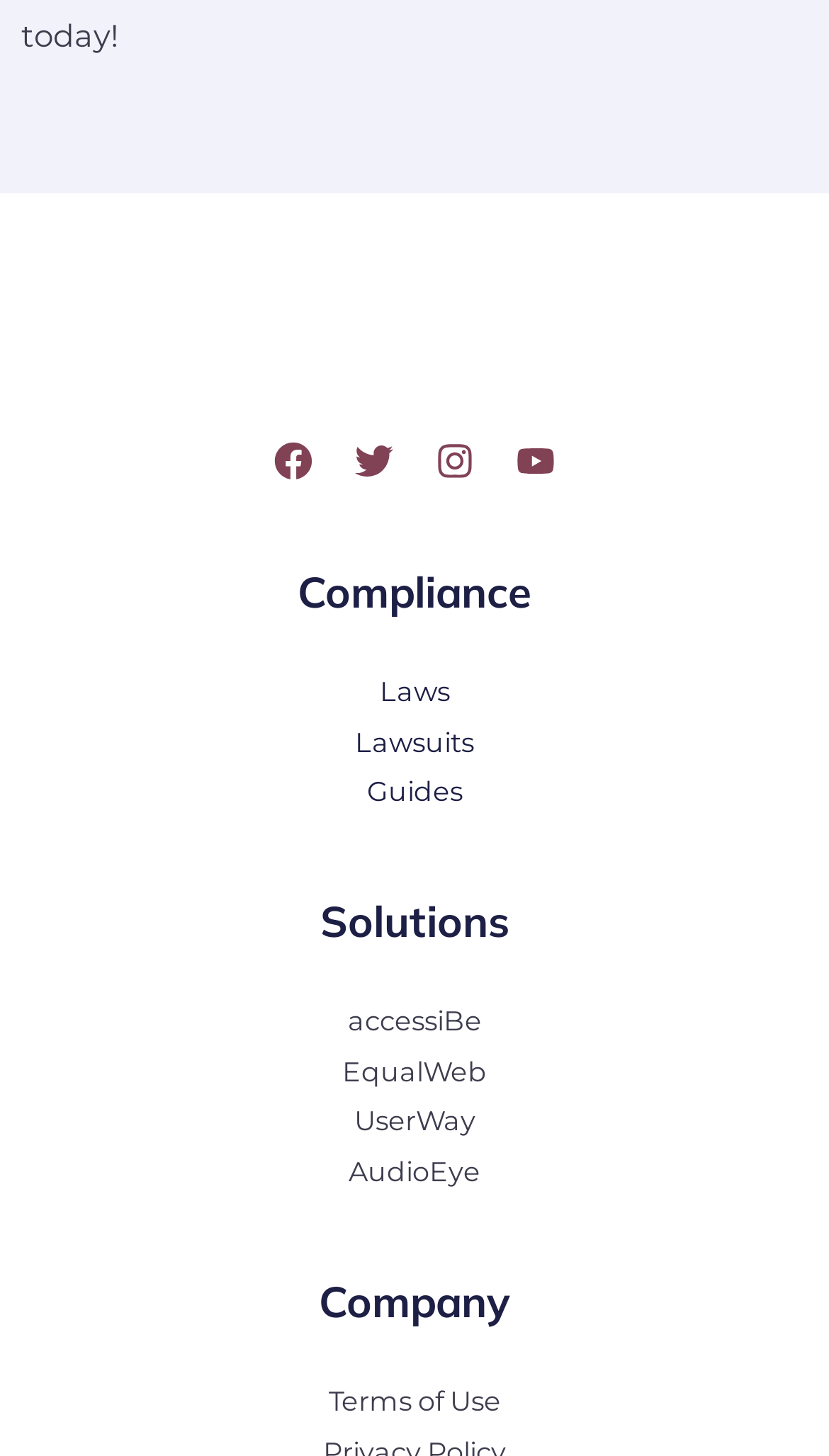Please identify the bounding box coordinates of where to click in order to follow the instruction: "visit Facebook".

[0.331, 0.303, 0.377, 0.329]